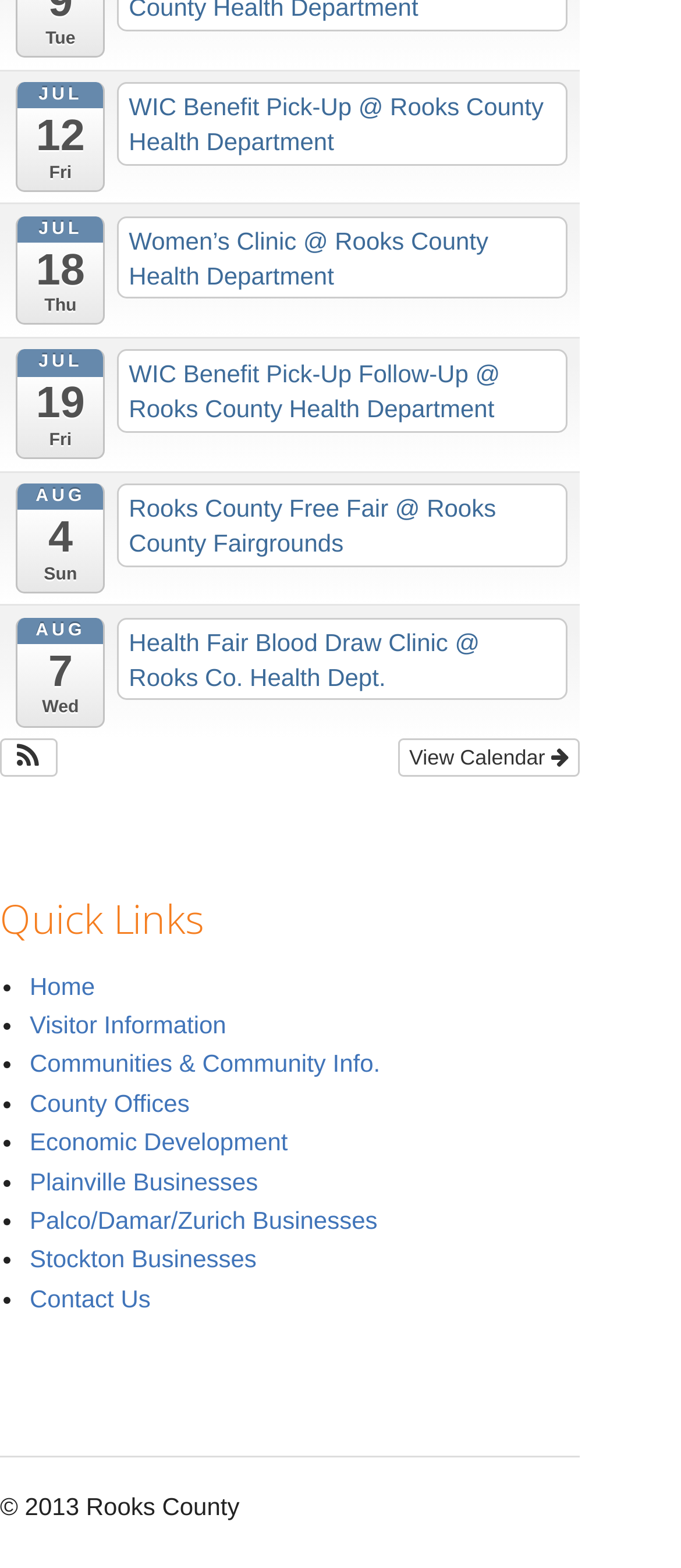Please locate the bounding box coordinates of the element that needs to be clicked to achieve the following instruction: "Check Rooks County Free Fair". The coordinates should be four float numbers between 0 and 1, i.e., [left, top, right, bottom].

[0.172, 0.183, 0.832, 0.236]